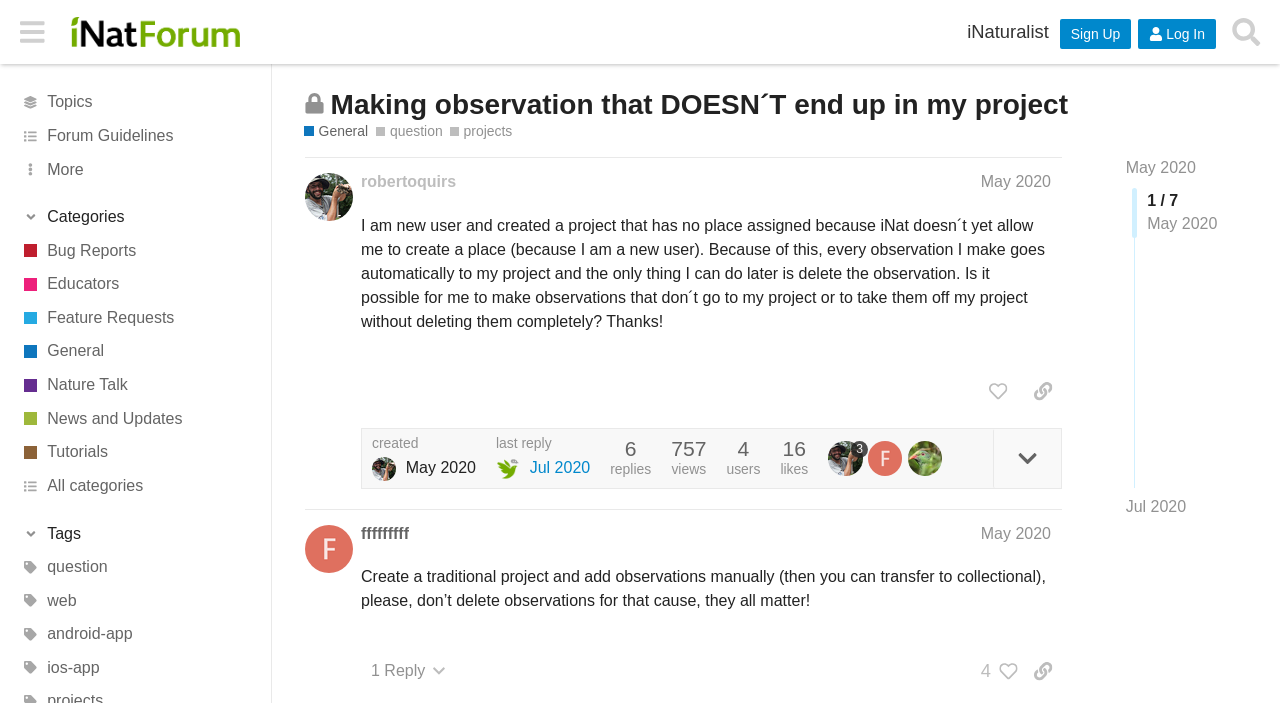Please identify the bounding box coordinates of the element's region that I should click in order to complete the following instruction: "Like the post". The bounding box coordinates consist of four float numbers between 0 and 1, i.e., [left, top, right, bottom].

[0.765, 0.531, 0.795, 0.58]